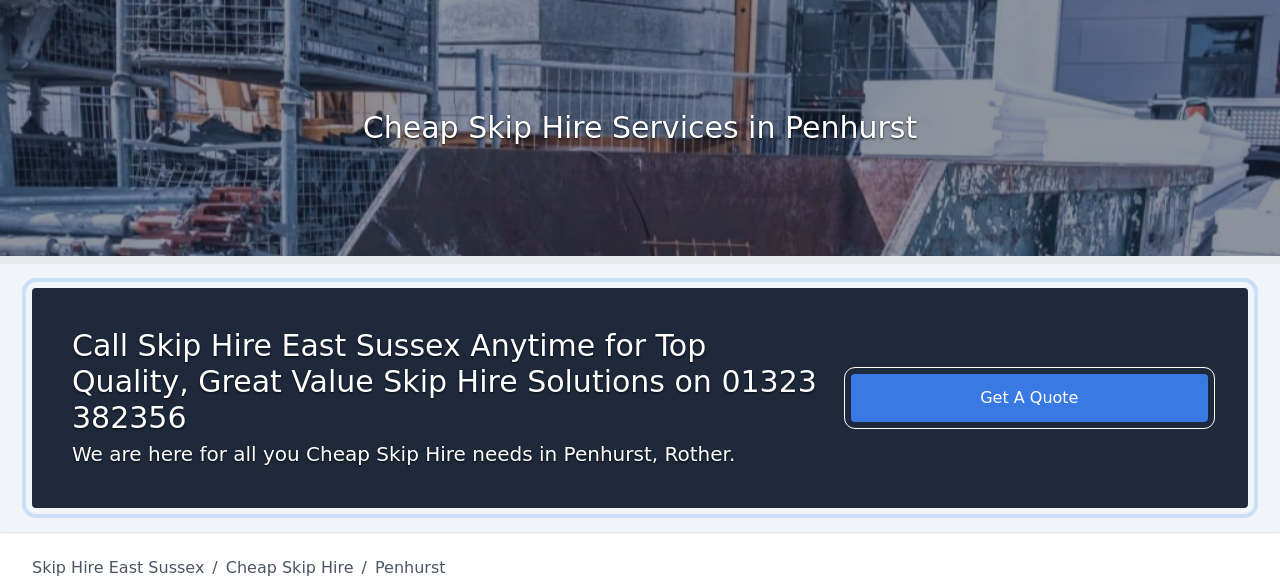Give a detailed account of the elements present in the image.

The image highlights the services of ‘Cheap Skip Hire’ in Penhurst, featuring a snapshot of construction equipment and skip bins set against a backdrop of ongoing building work. At the top, the heading reads "Cheap Skip Hire Services in Penhurst," indicating the focus on affordable waste management solutions in the area.

Beneath the image is a call-to-action encouraging potential customers to reach out to Skip Hire East Sussex anytime for high-quality and competitively priced skip hire services. The contact number, prominently displayed, is "01323 382356," emphasizing accessibility and readiness to assist with all skip hire needs in Penhurst, Rother. A blue button labeled "Get A Quote" invites users to take the next step in securing their waste disposal solutions.